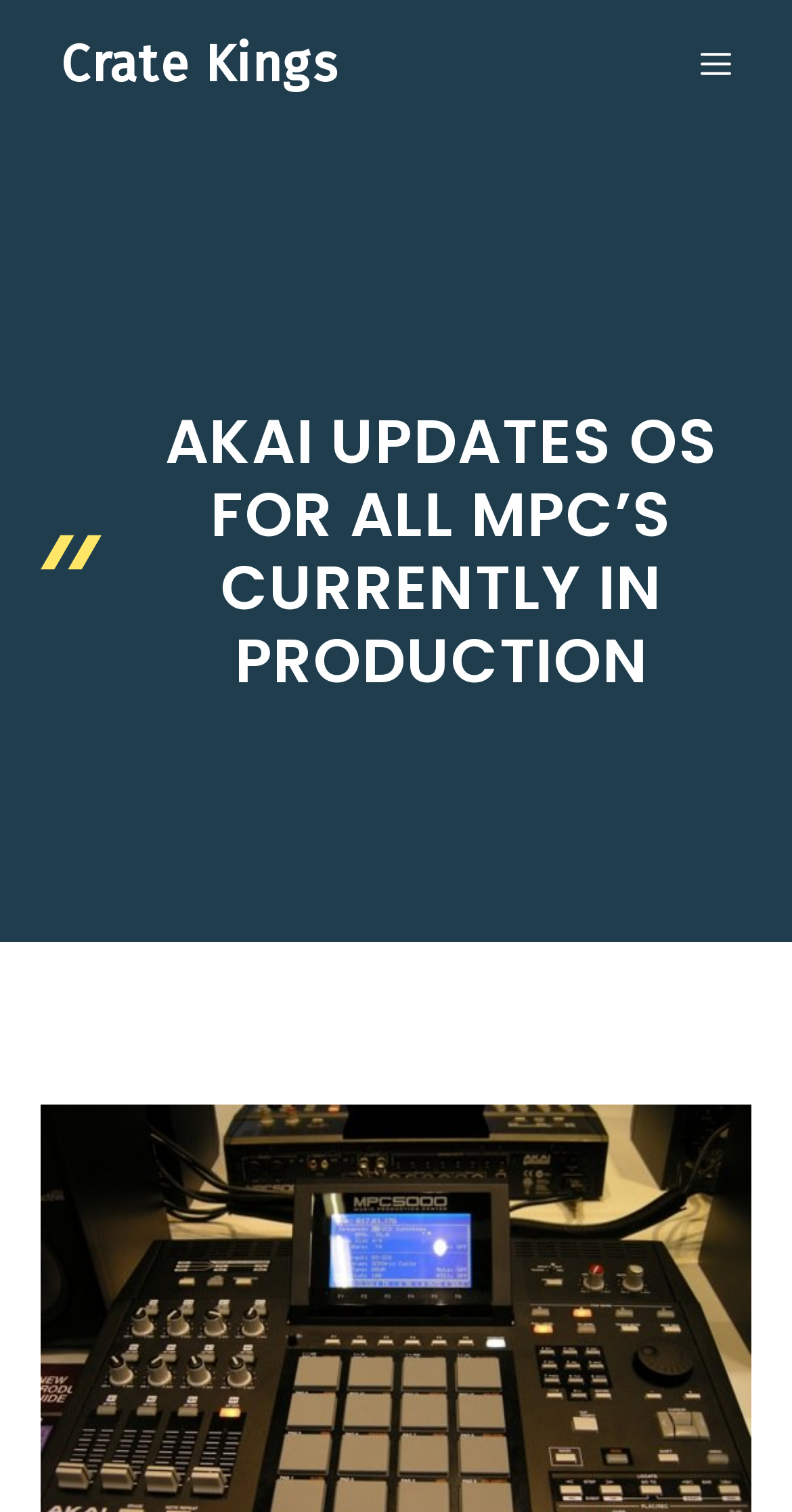Please extract and provide the main headline of the webpage.

AKAI UPDATES OS FOR ALL MPC’S CURRENTLY IN PRODUCTION